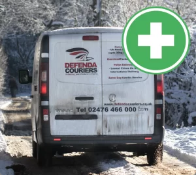Capture every detail in the image and describe it fully.

The image depicts a delivery van belonging to "Definda Couriers," prominently displaying their logo and contact information on the rear. The van is set against a wintery backdrop, suggesting it operates in challenging weather conditions. Superimposed on the image is a green circular icon featuring a white cross, typically symbolizing health or medical services. This indicates the van's involvement in the delivery of urgent medical supplies, emphasizing the company's commitment to fast and reliable service in critical situations. The overall scene conveys a sense of urgency and professionalism in the transport of medical equipment throughout the UK.